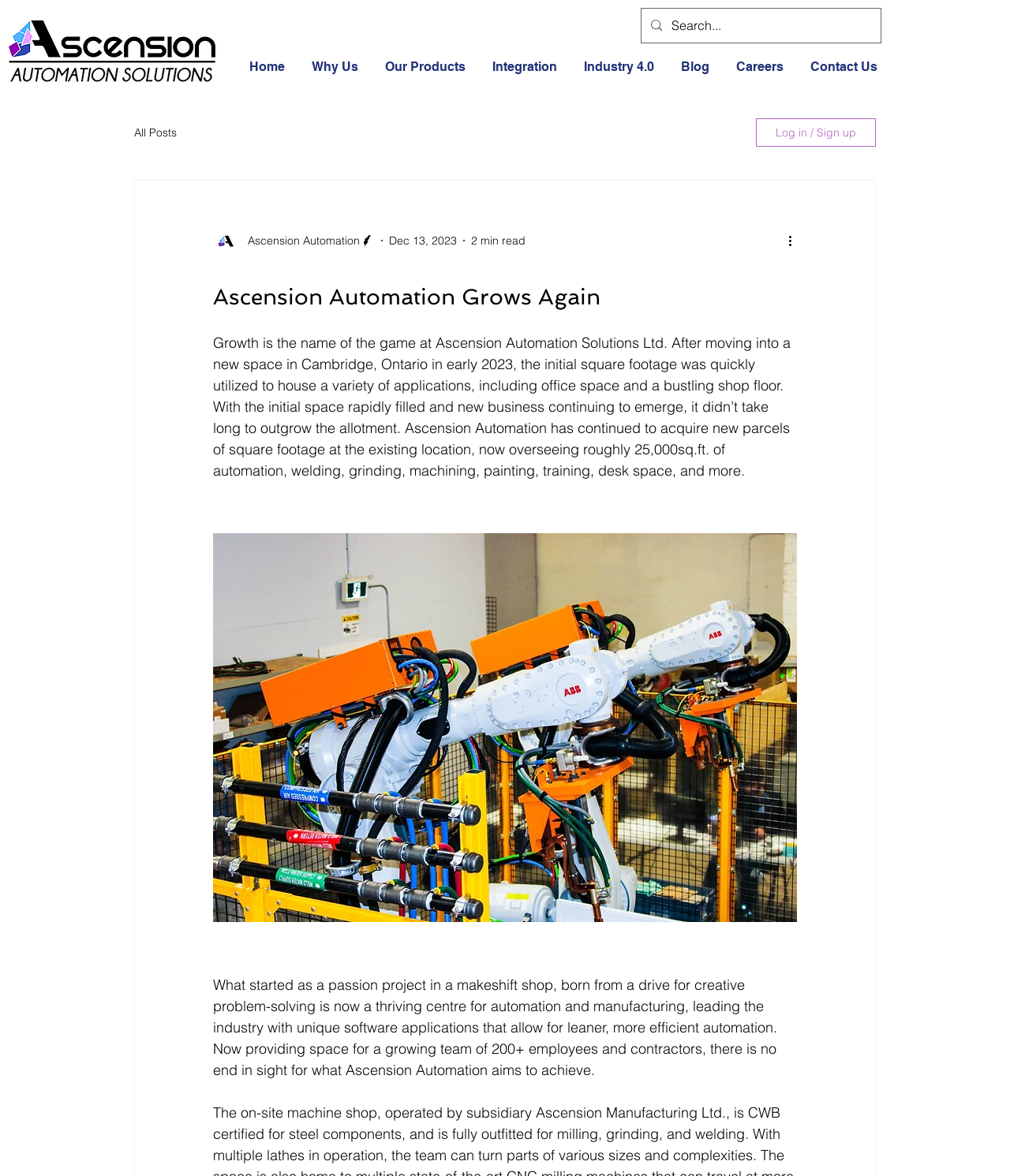Find the bounding box coordinates for the HTML element described as: "Our Products". The coordinates should consist of four float values between 0 and 1, i.e., [left, top, right, bottom].

[0.37, 0.04, 0.476, 0.074]